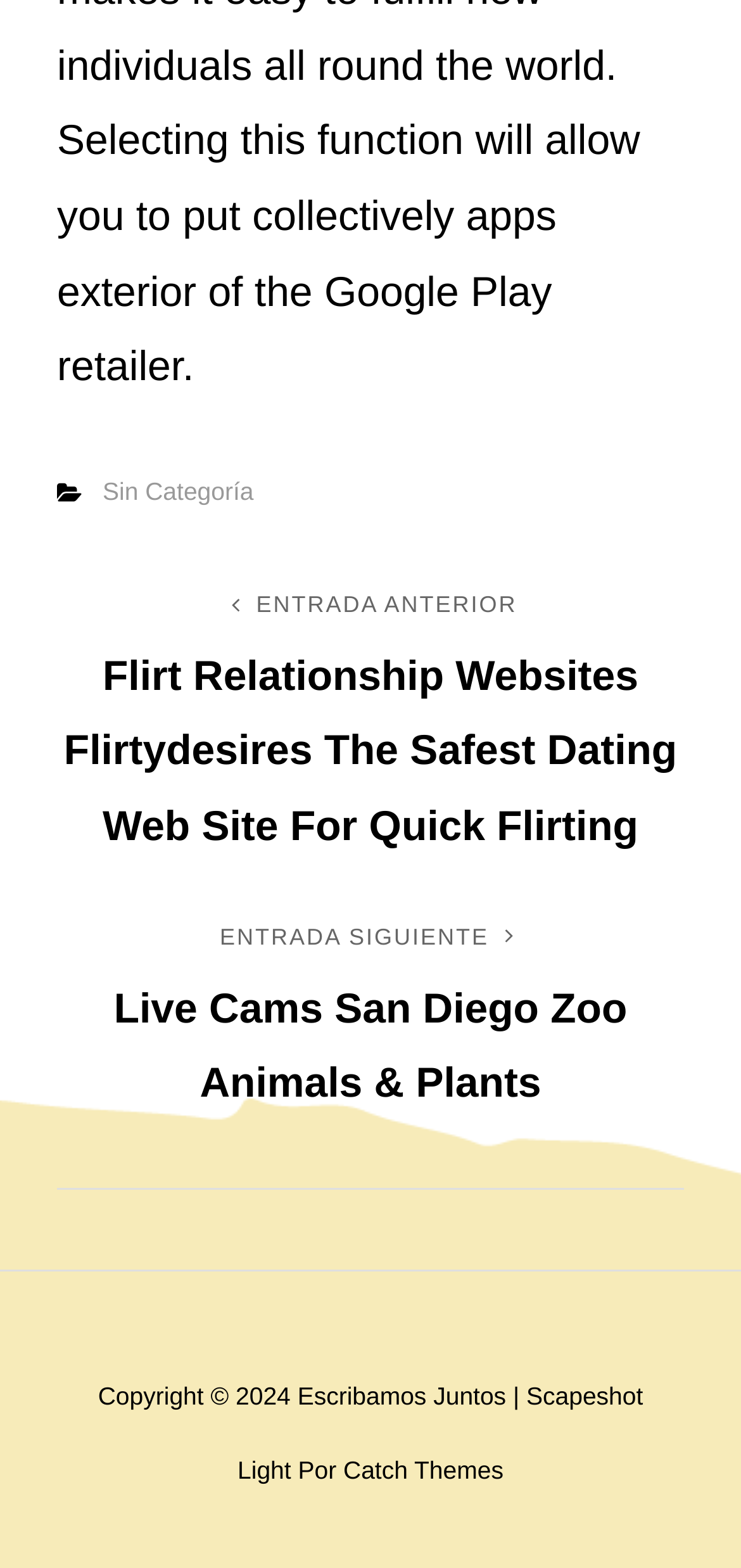Please answer the following query using a single word or phrase: 
What is the name of the theme provider?

Catch Themes